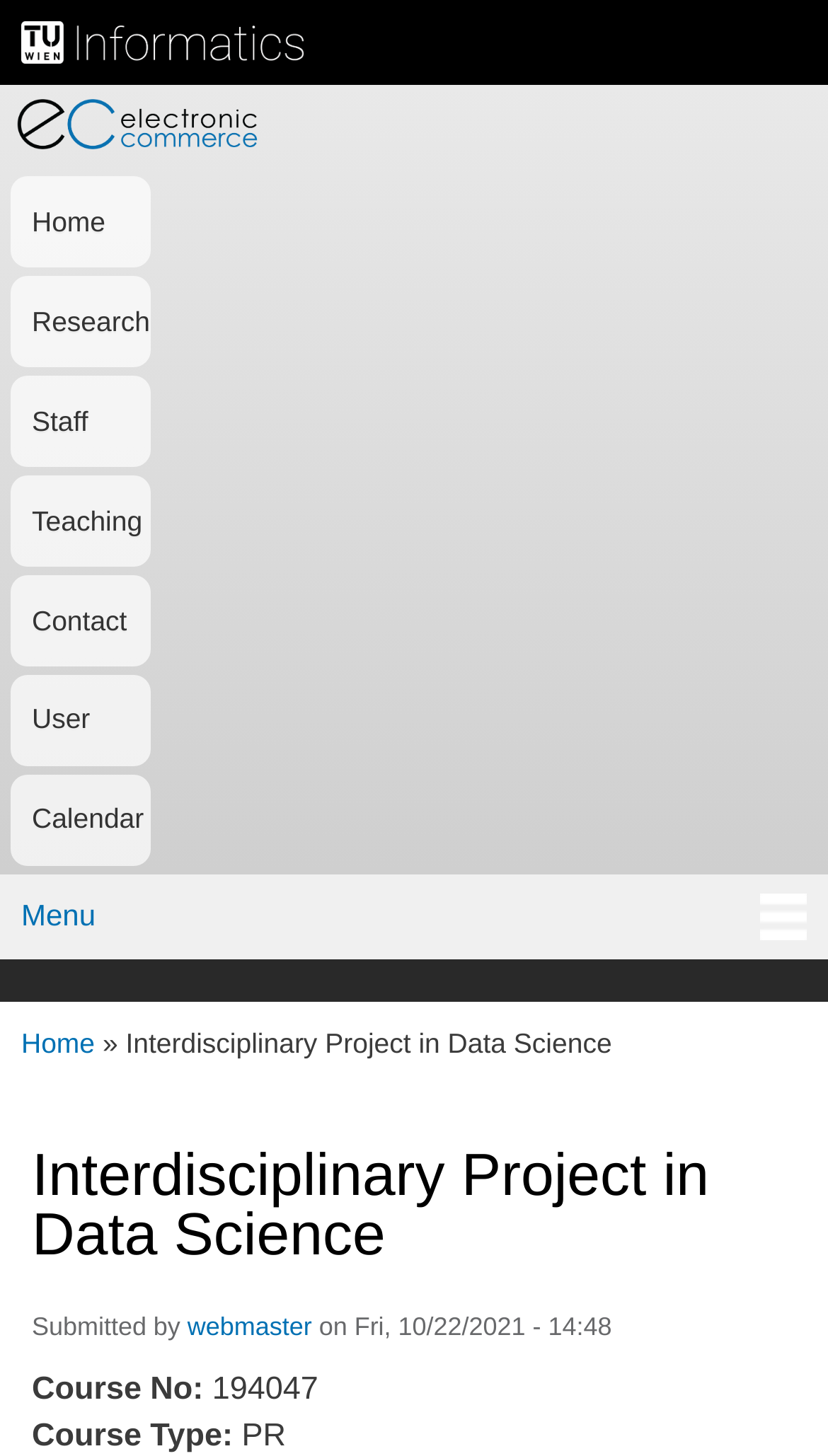Please identify the bounding box coordinates of the element I should click to complete this instruction: 'view calendar'. The coordinates should be given as four float numbers between 0 and 1, like this: [left, top, right, bottom].

[0.013, 0.532, 0.181, 0.594]